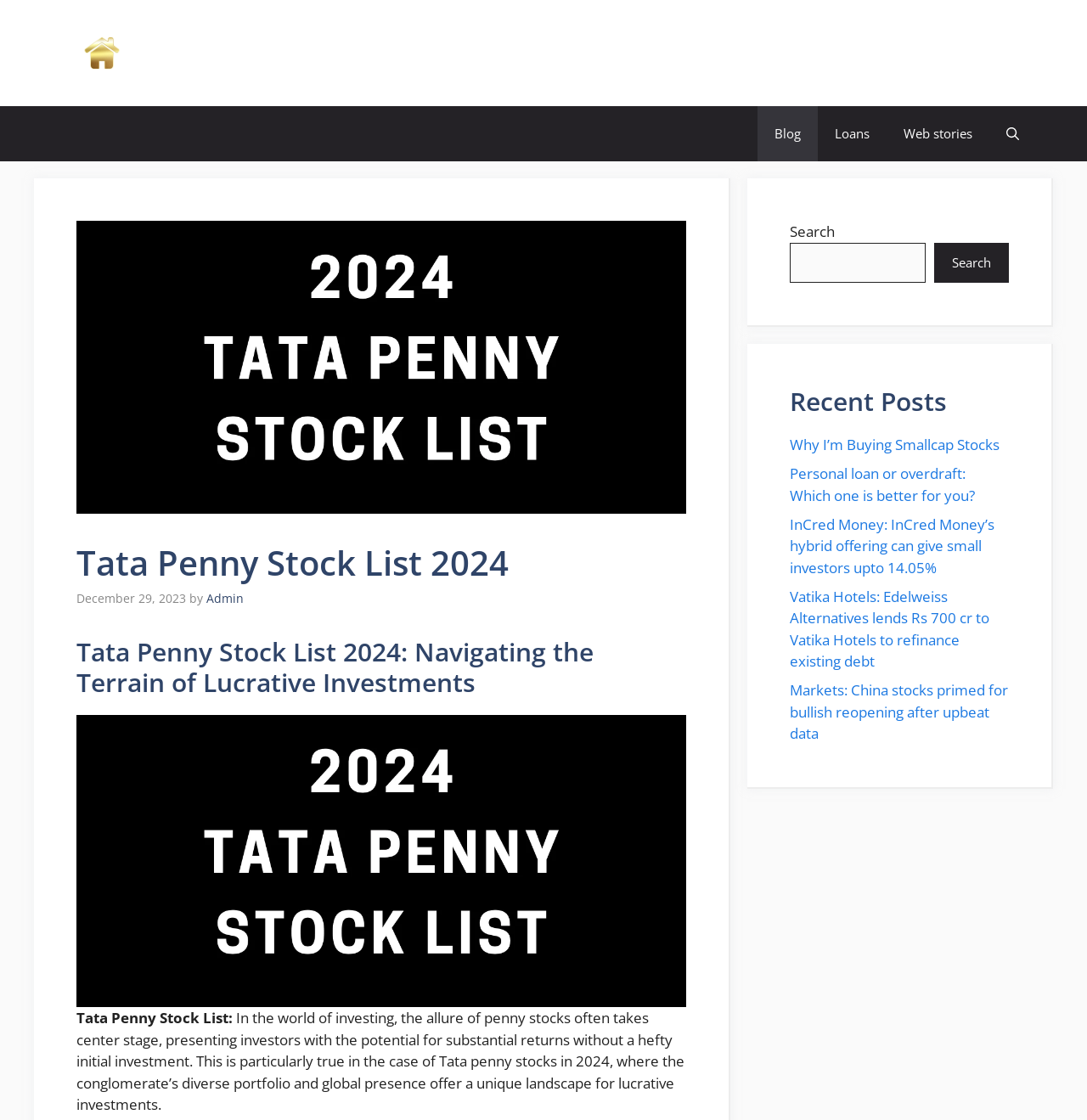Please identify the bounding box coordinates of the element's region that needs to be clicked to fulfill the following instruction: "View the 'Recent Posts' section". The bounding box coordinates should consist of four float numbers between 0 and 1, i.e., [left, top, right, bottom].

[0.727, 0.345, 0.928, 0.372]